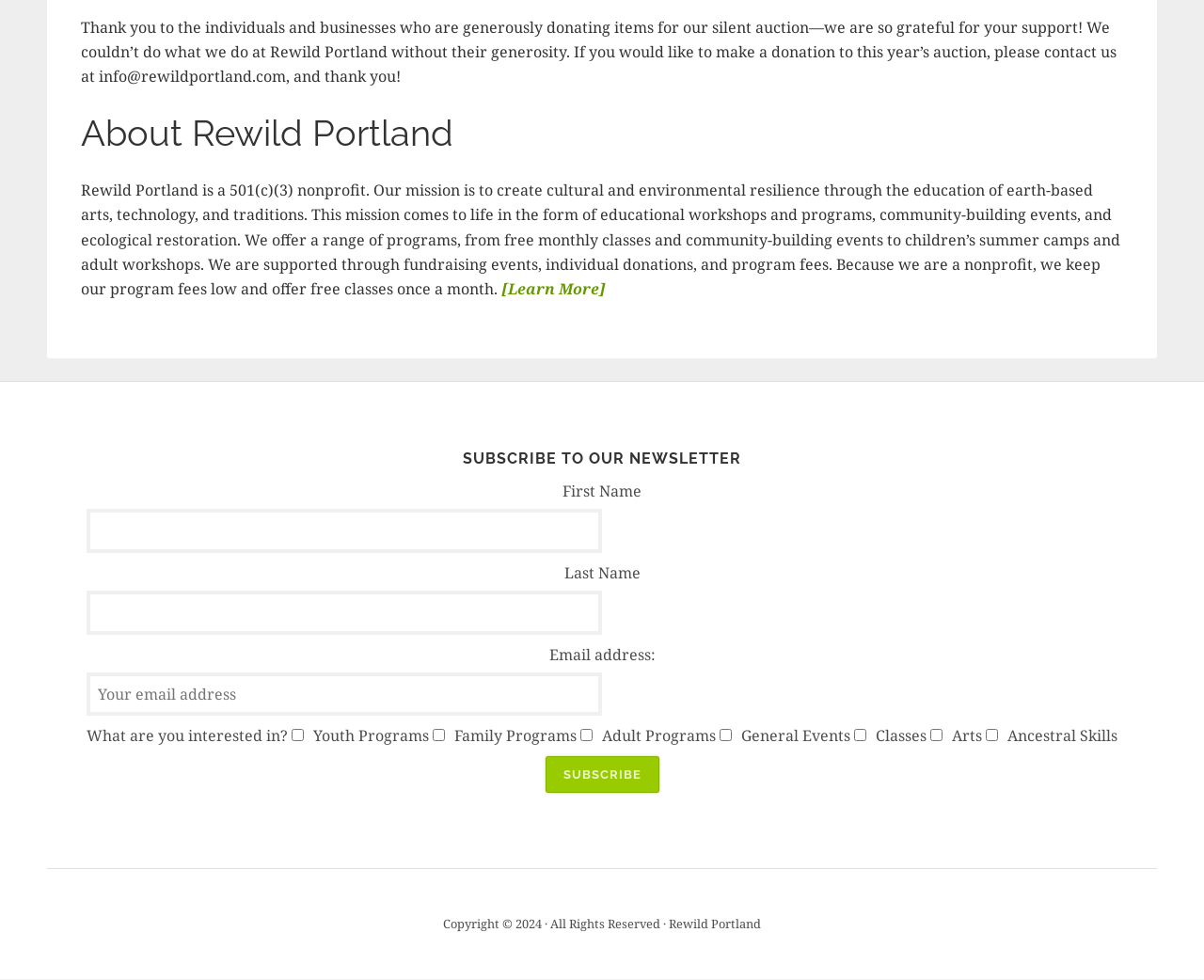What is Rewild Portland's mission?
Based on the content of the image, thoroughly explain and answer the question.

According to the StaticText element with the text 'Rewild Portland is a 501(c)(3) nonprofit. Our mission is to create cultural and environmental resilience through the education of earth-based arts, technology, and traditions.', Rewild Portland's mission is to create cultural and environmental resilience.